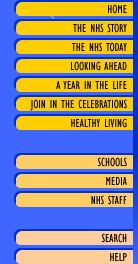Refer to the image and provide an in-depth answer to the question:
What color are the buttons in the navigation menu?

The navigation menu features bright yellow buttons that stand out against the bold blue background, making it easy to navigate and access different topics, such as the history of the NHS and current initiatives.